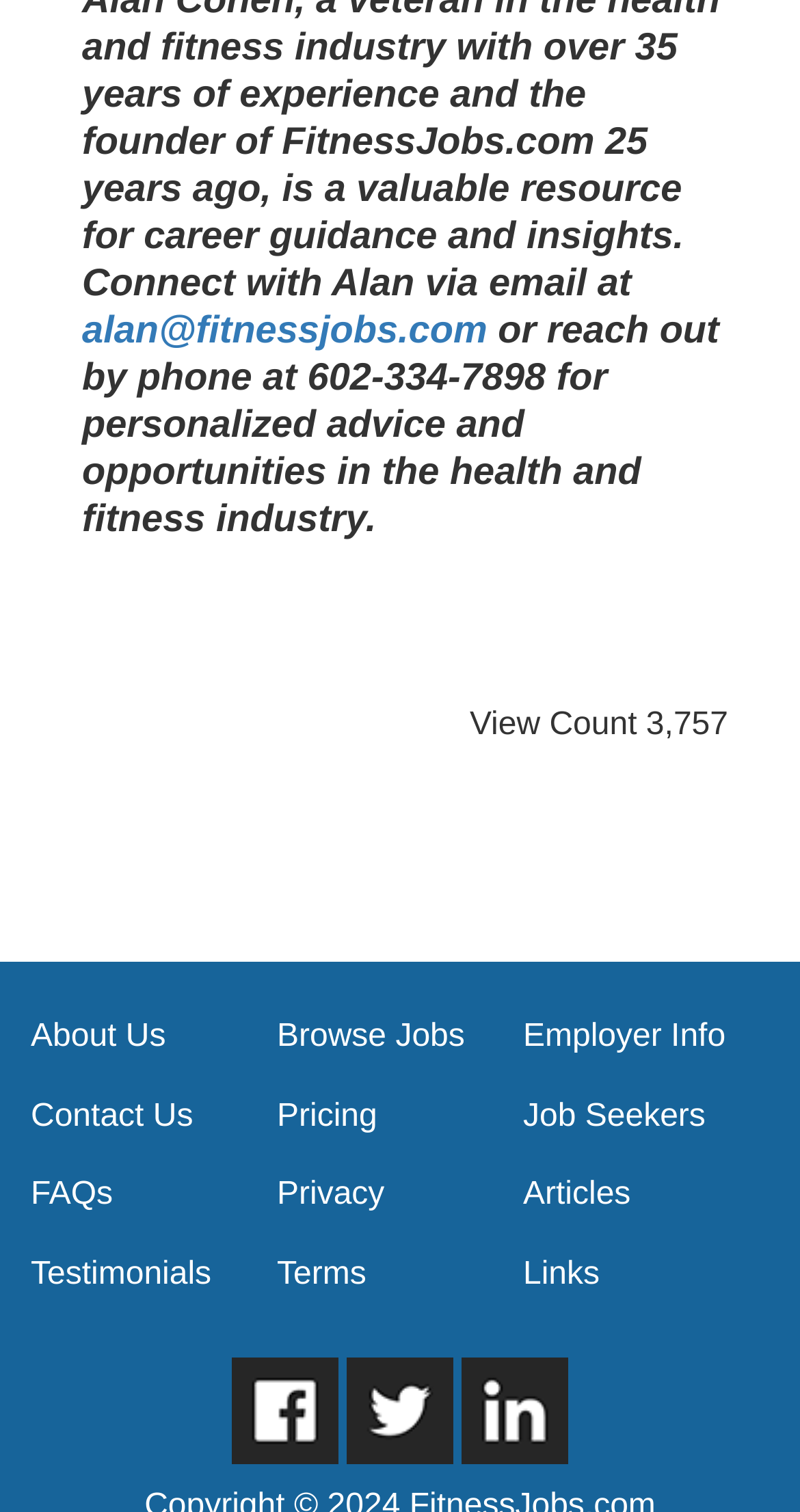How many views are there?
Please provide a comprehensive answer to the question based on the webpage screenshot.

I found the view count by looking at the StaticText element with the text '3,757' which is next to the 'View Count' text.